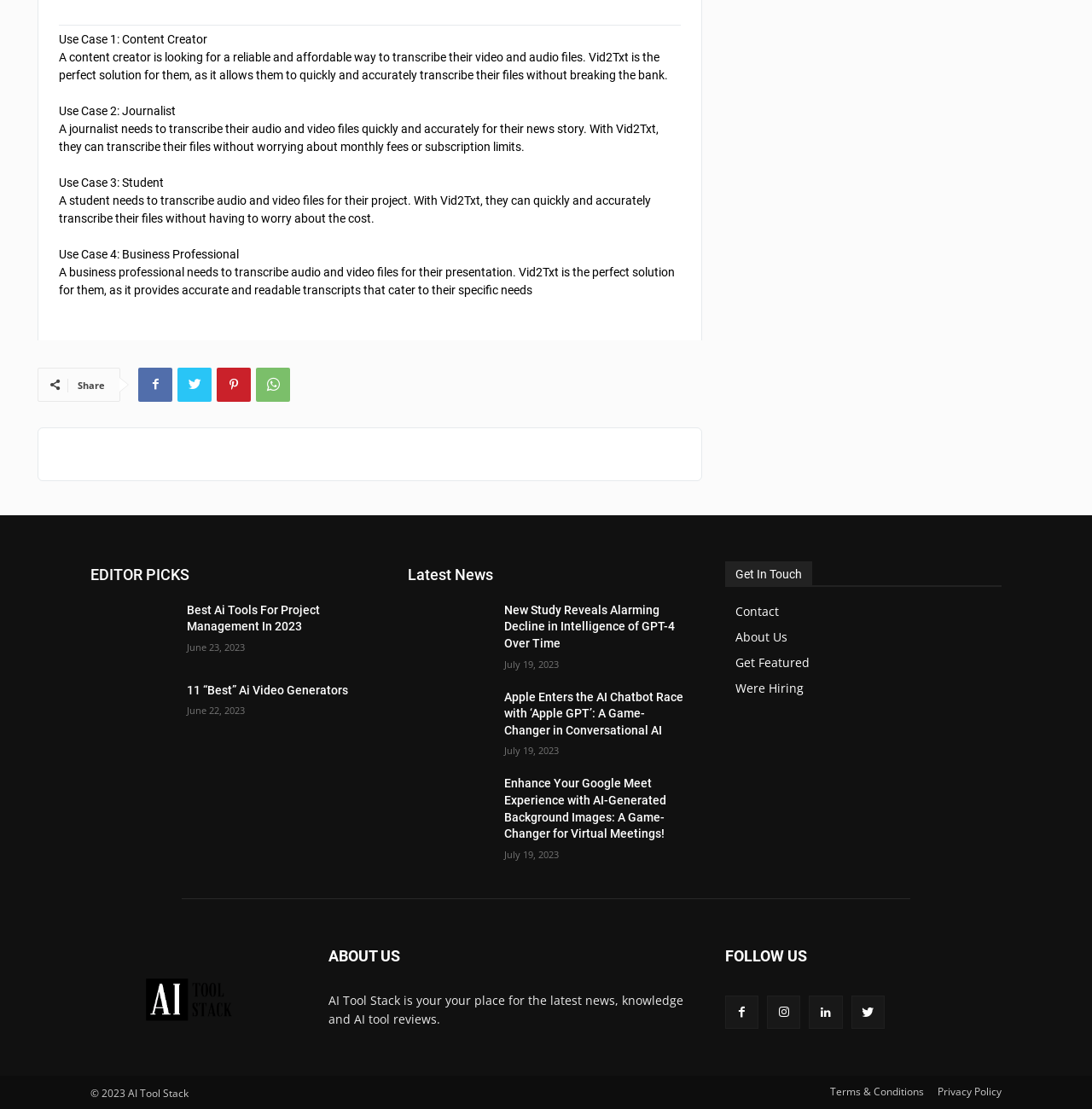What is the date of the article 'New Study Reveals Alarming Decline in Intelligence of GPT-4 Over Time'?
Using the image as a reference, give an elaborate response to the question.

The date of the article 'New Study Reveals Alarming Decline in Intelligence of GPT-4 Over Time' is mentioned as July 19, 2023 on the webpage.